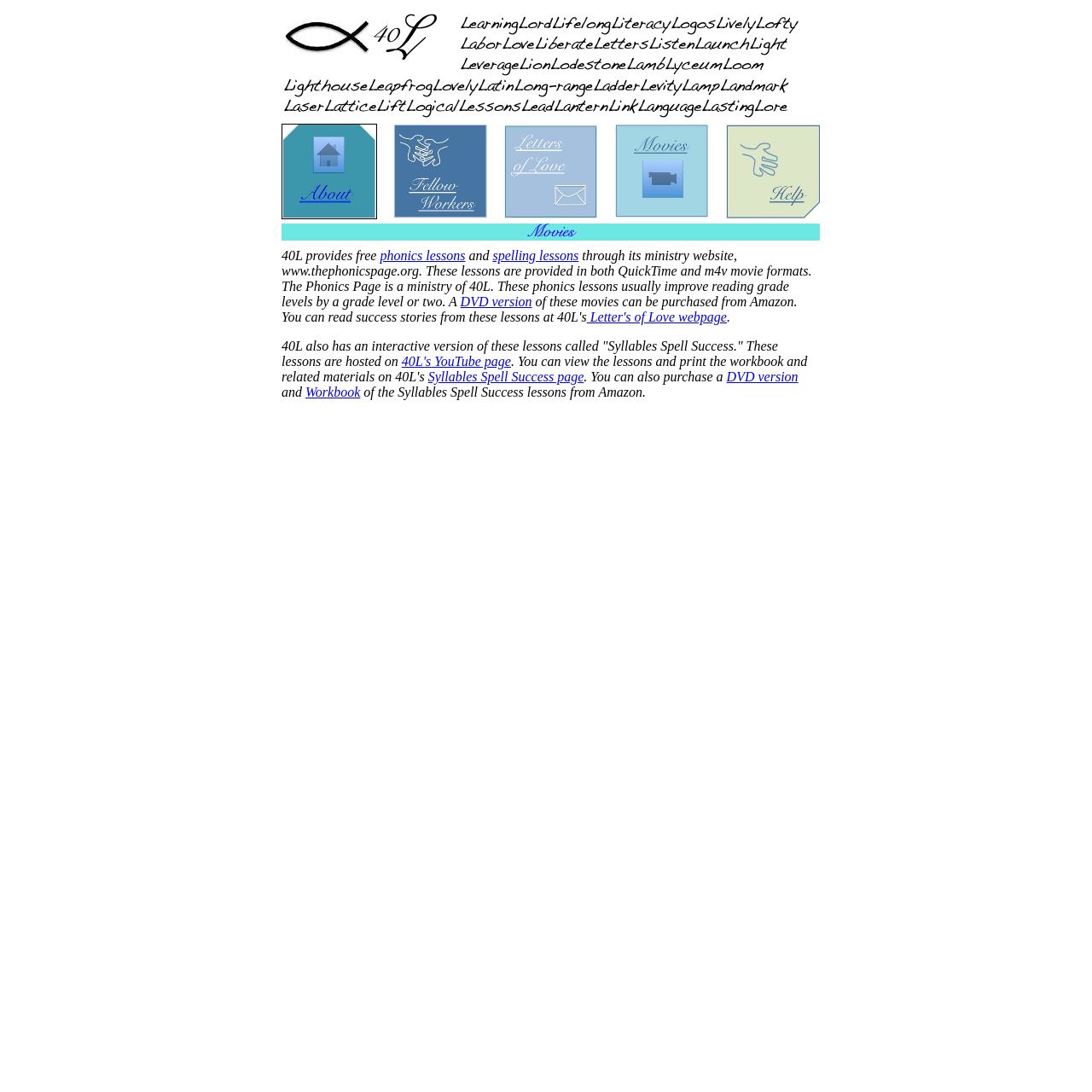Find the bounding box of the UI element described as follows: "Workbook".

[0.28, 0.352, 0.33, 0.366]